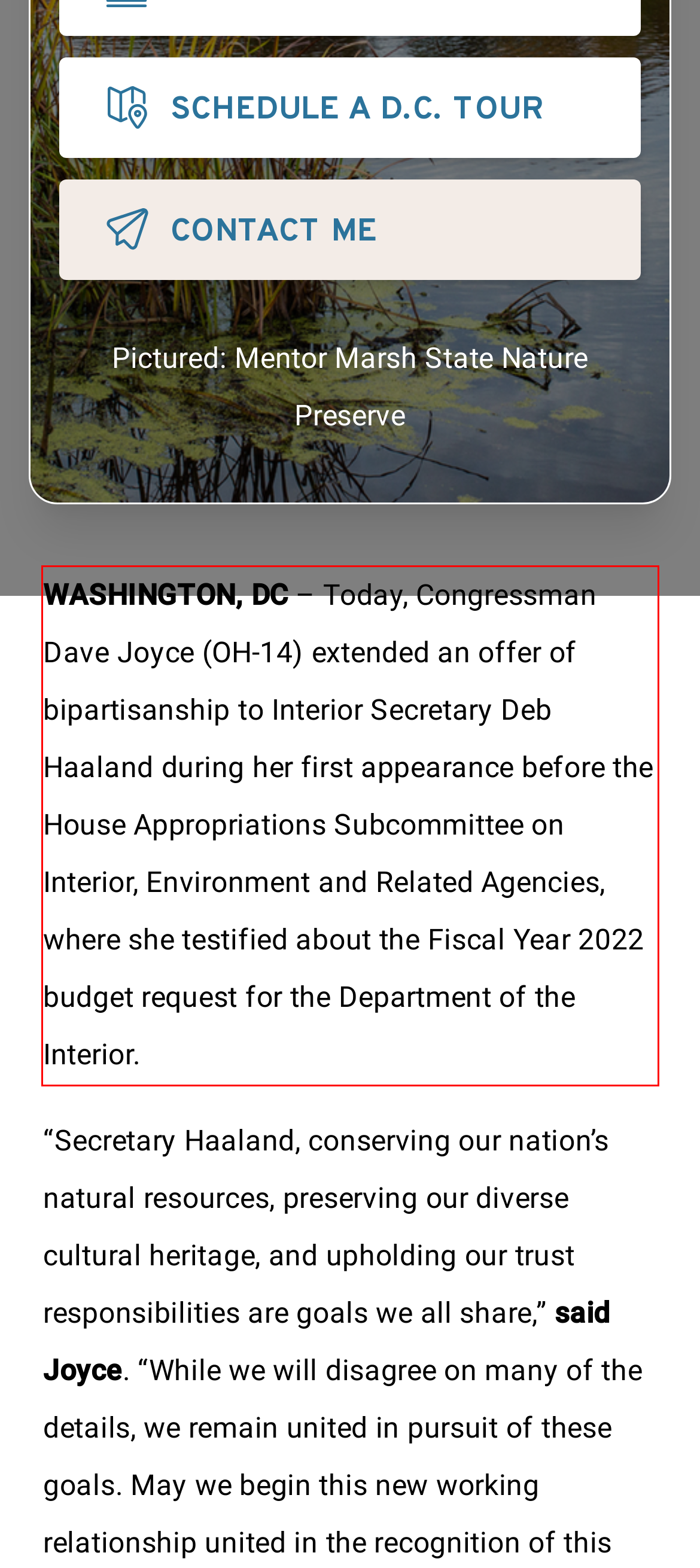Please recognize and transcribe the text located inside the red bounding box in the webpage image.

WASHINGTON, DC – Today, Congressman Dave Joyce (OH-14) extended an offer of bipartisanship to Interior Secretary Deb Haaland during her first appearance before the House Appropriations Subcommittee on Interior, Environment and Related Agencies, where she testified about the Fiscal Year 2022 budget request for the Department of the Interior.